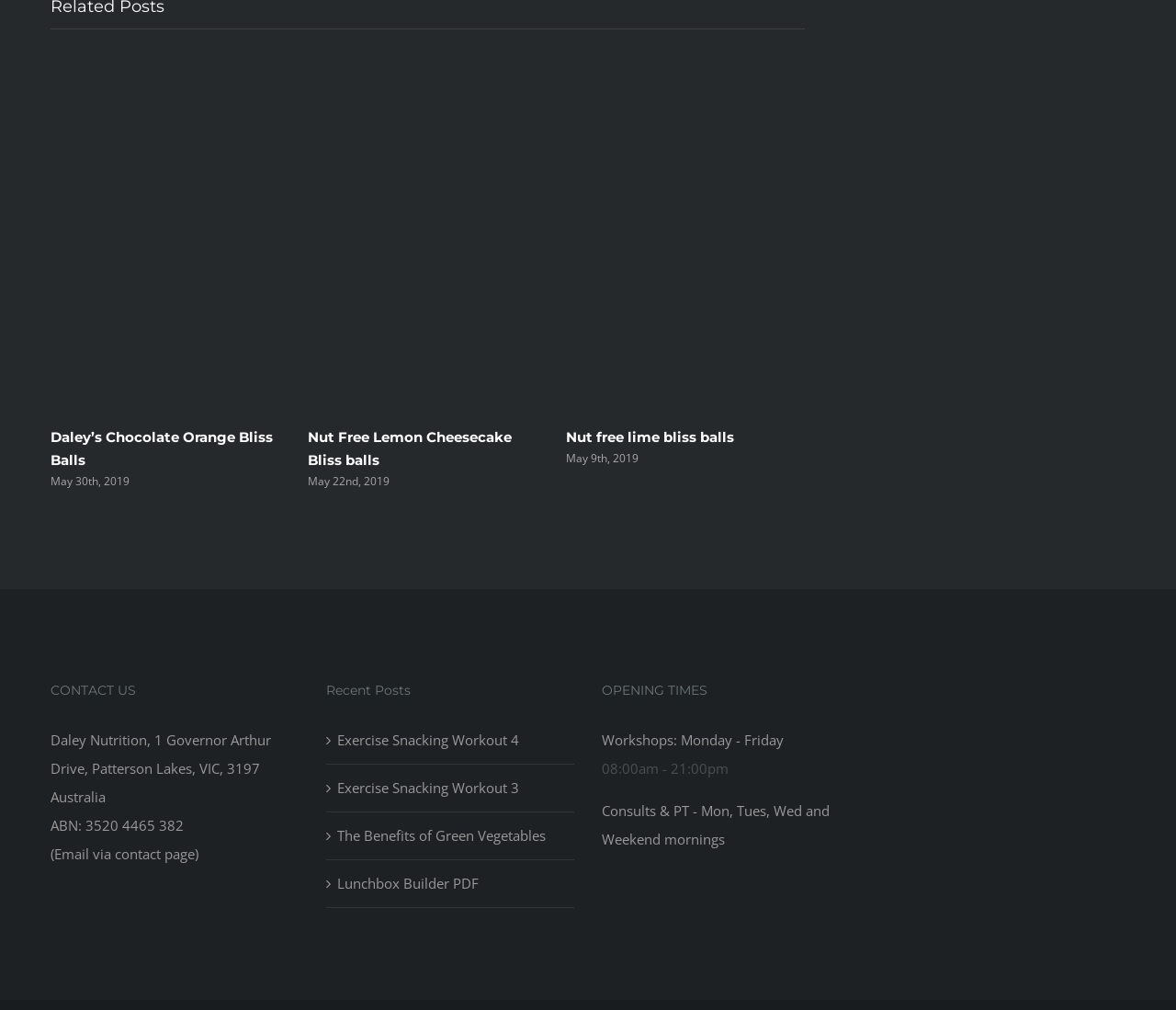What type of content is displayed on this webpage?
Answer the question using a single word or phrase, according to the image.

Recipes